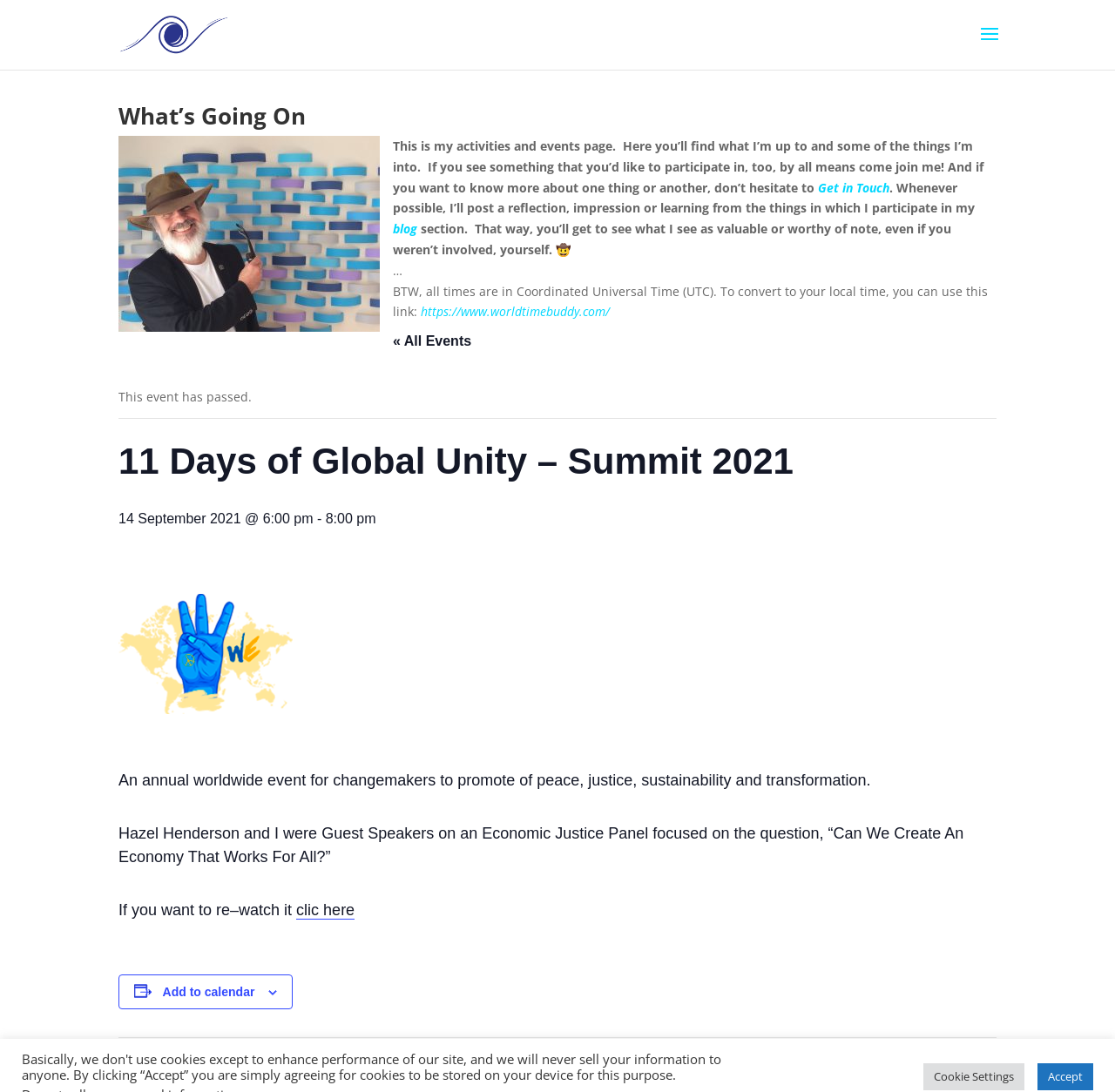Use a single word or phrase to answer this question: 
What is the time zone used on the webpage?

Coordinated Universal Time (UTC)